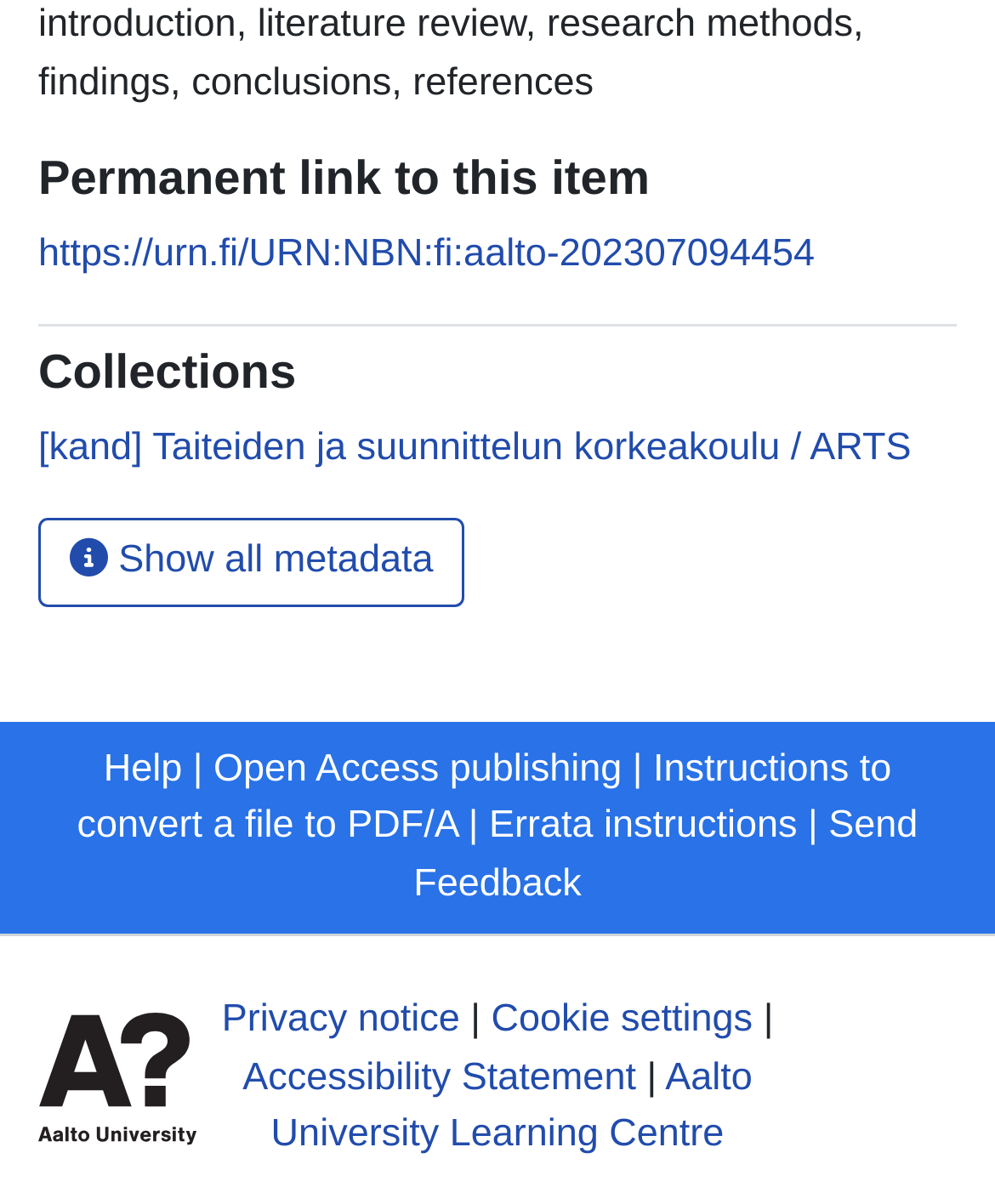Please determine the bounding box coordinates of the element to click on in order to accomplish the following task: "View the permanent link to this item". Ensure the coordinates are four float numbers ranging from 0 to 1, i.e., [left, top, right, bottom].

[0.038, 0.125, 0.962, 0.173]